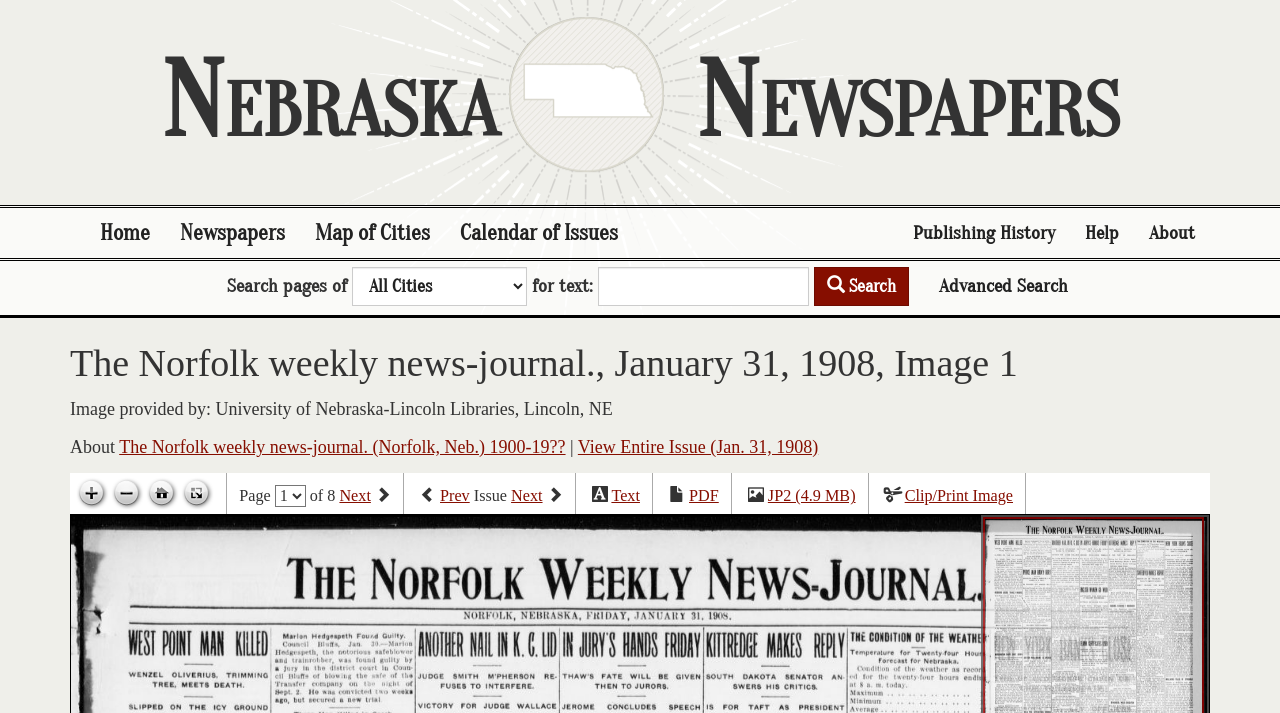Please specify the bounding box coordinates of the clickable section necessary to execute the following command: "Go to next page".

[0.265, 0.684, 0.29, 0.709]